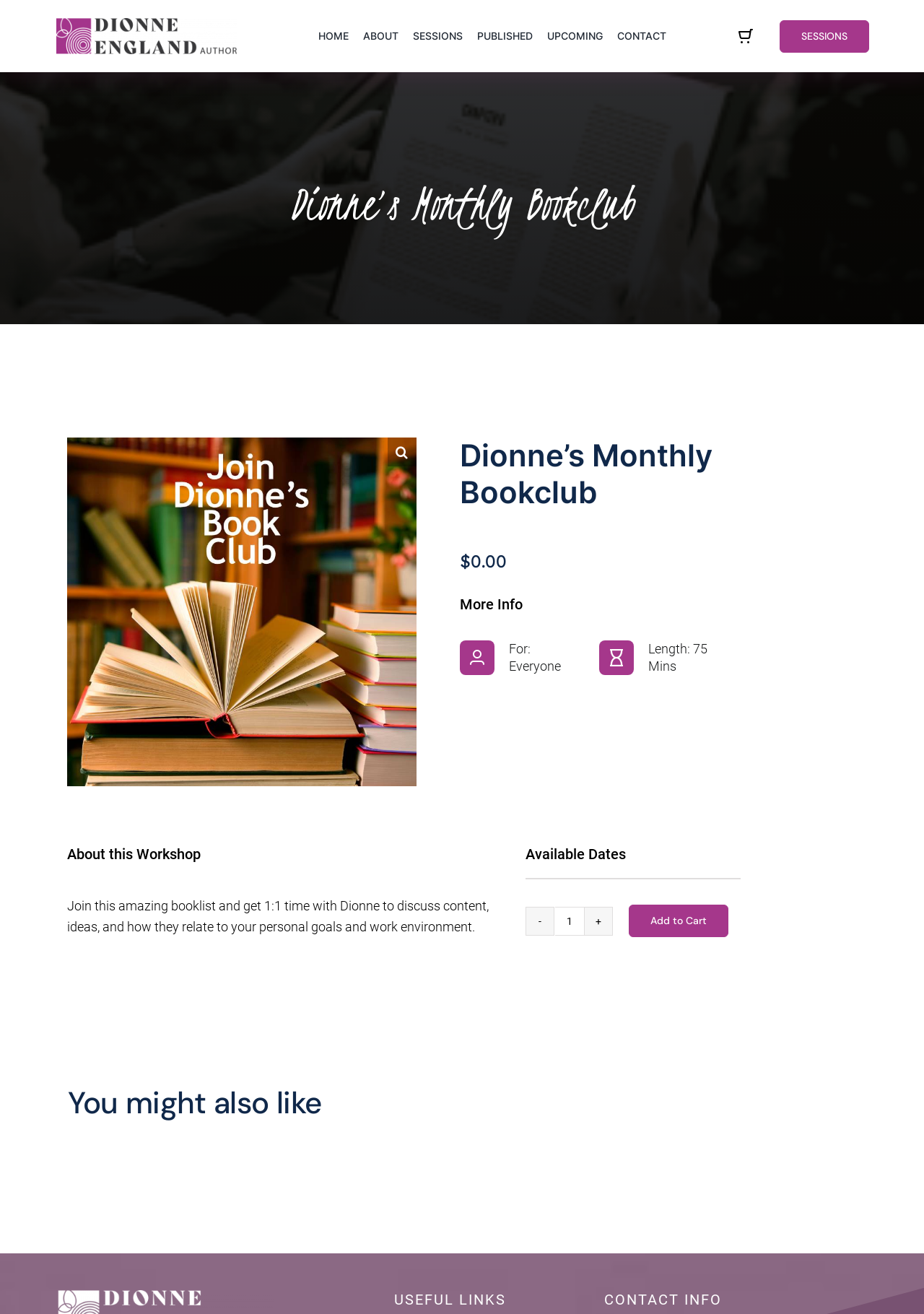What is the minimum quantity of the book club that can be added to cart?
Give a detailed explanation using the information visible in the image.

I found the answer by looking at the spinbutton element with the label 'Dionne’s Monthly Bookclub quantity' which has a valuemin of 1.